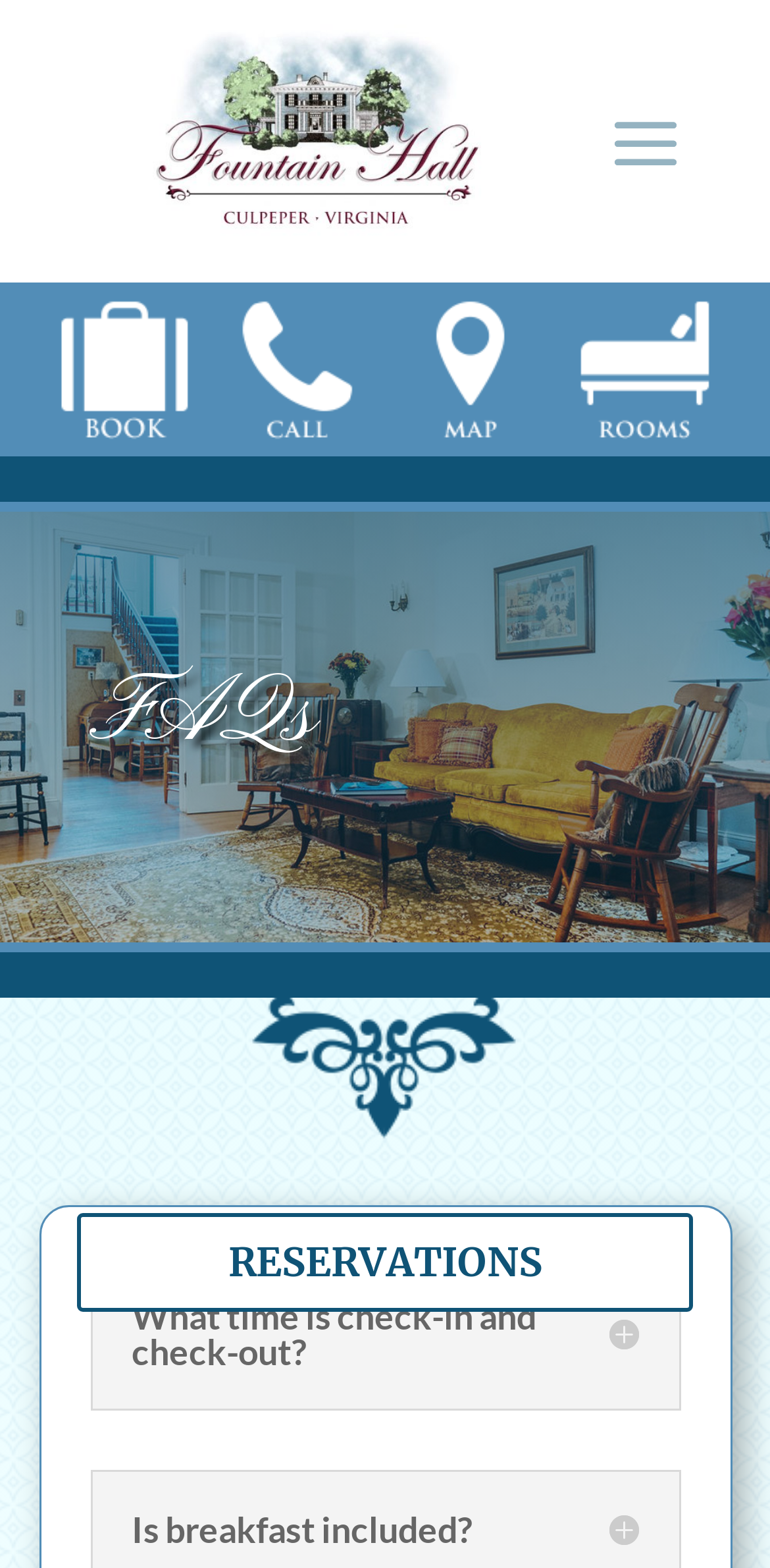Locate and provide the bounding box coordinates for the HTML element that matches this description: "Reservations".

[0.1, 0.774, 0.9, 0.837]